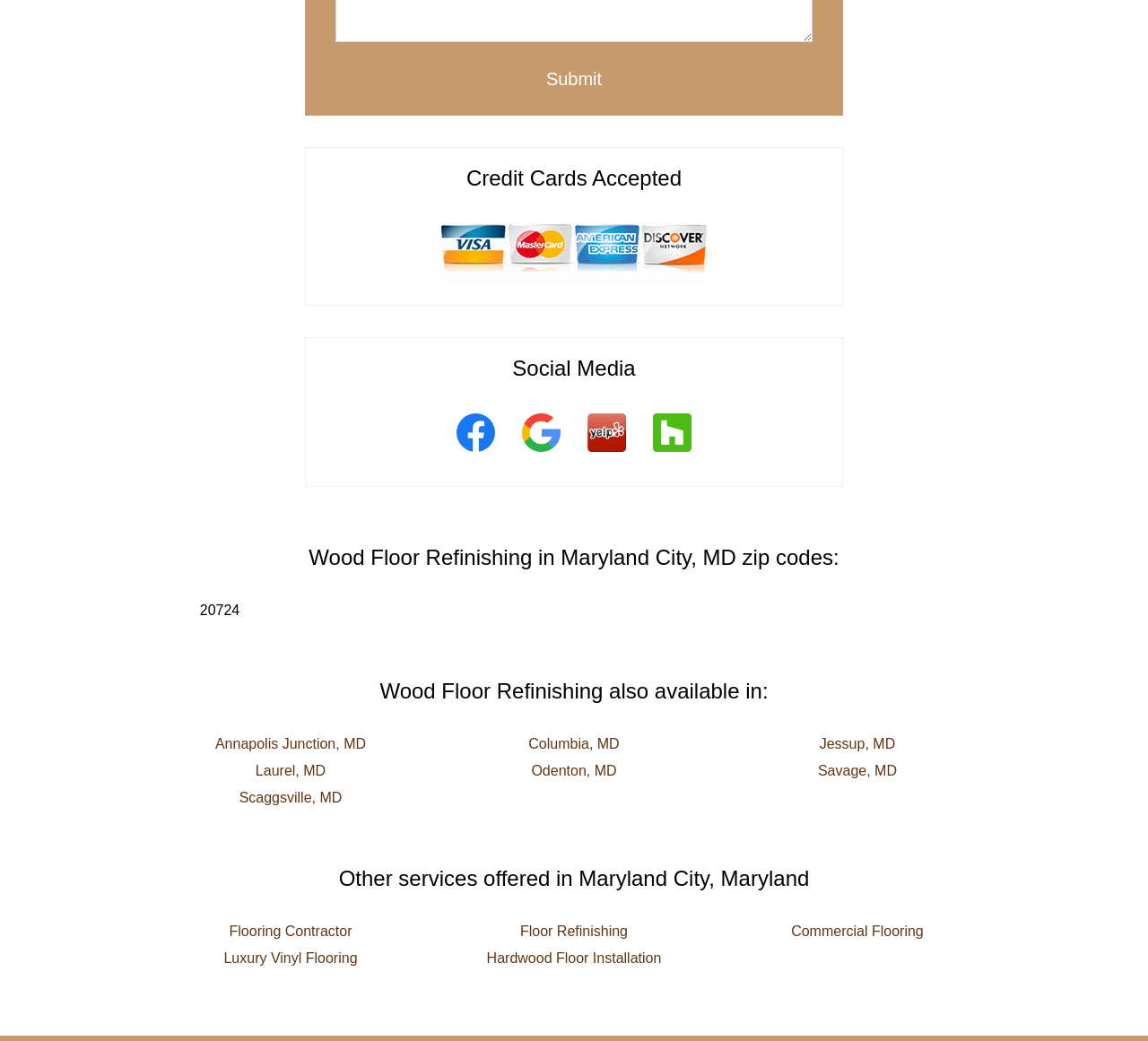What other services are offered in Maryland City, Maryland?
Respond with a short answer, either a single word or a phrase, based on the image.

Flooring Contractor, Floor Refinishing, Commercial Flooring, Luxury Vinyl Flooring, Hardwood Floor Installation